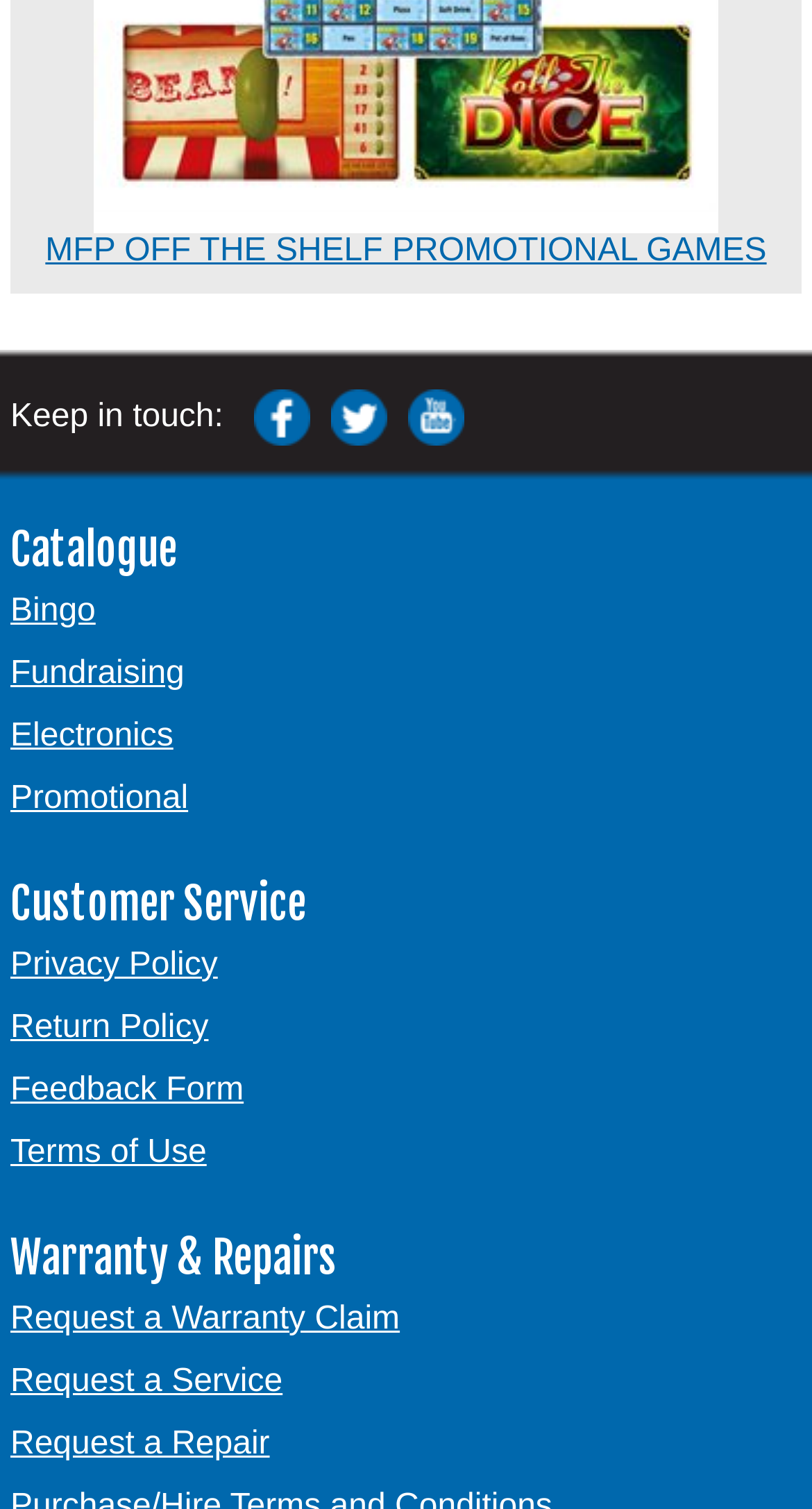Please answer the following question using a single word or phrase: 
How many social media links are there?

3